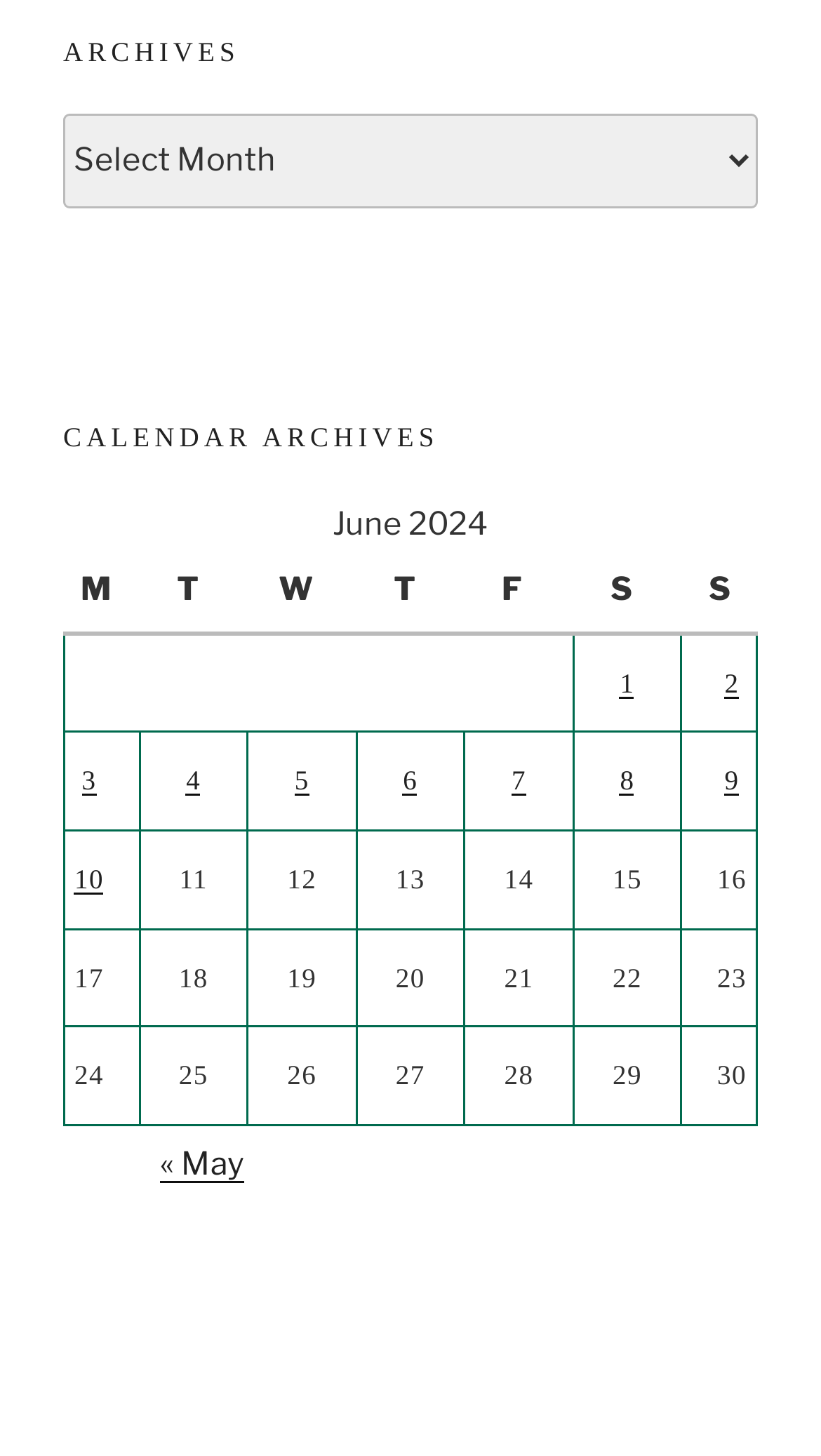Based on the image, provide a detailed response to the question:
What is the purpose of the combobox?

The purpose of the combobox can be inferred from its label, which says 'Archives'. It is likely used to select and view different archives.